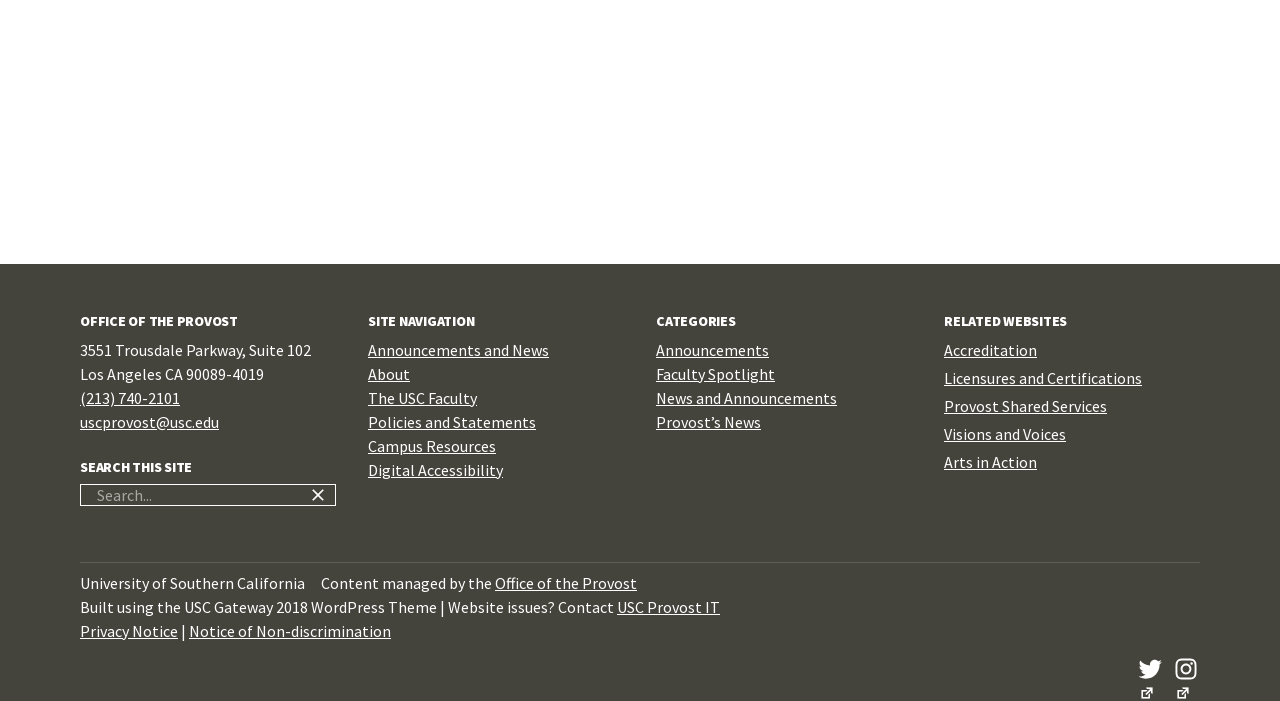What is the address of the Office of the Provost?
Using the picture, provide a one-word or short phrase answer.

3551 Trousdale Parkway, Suite 102